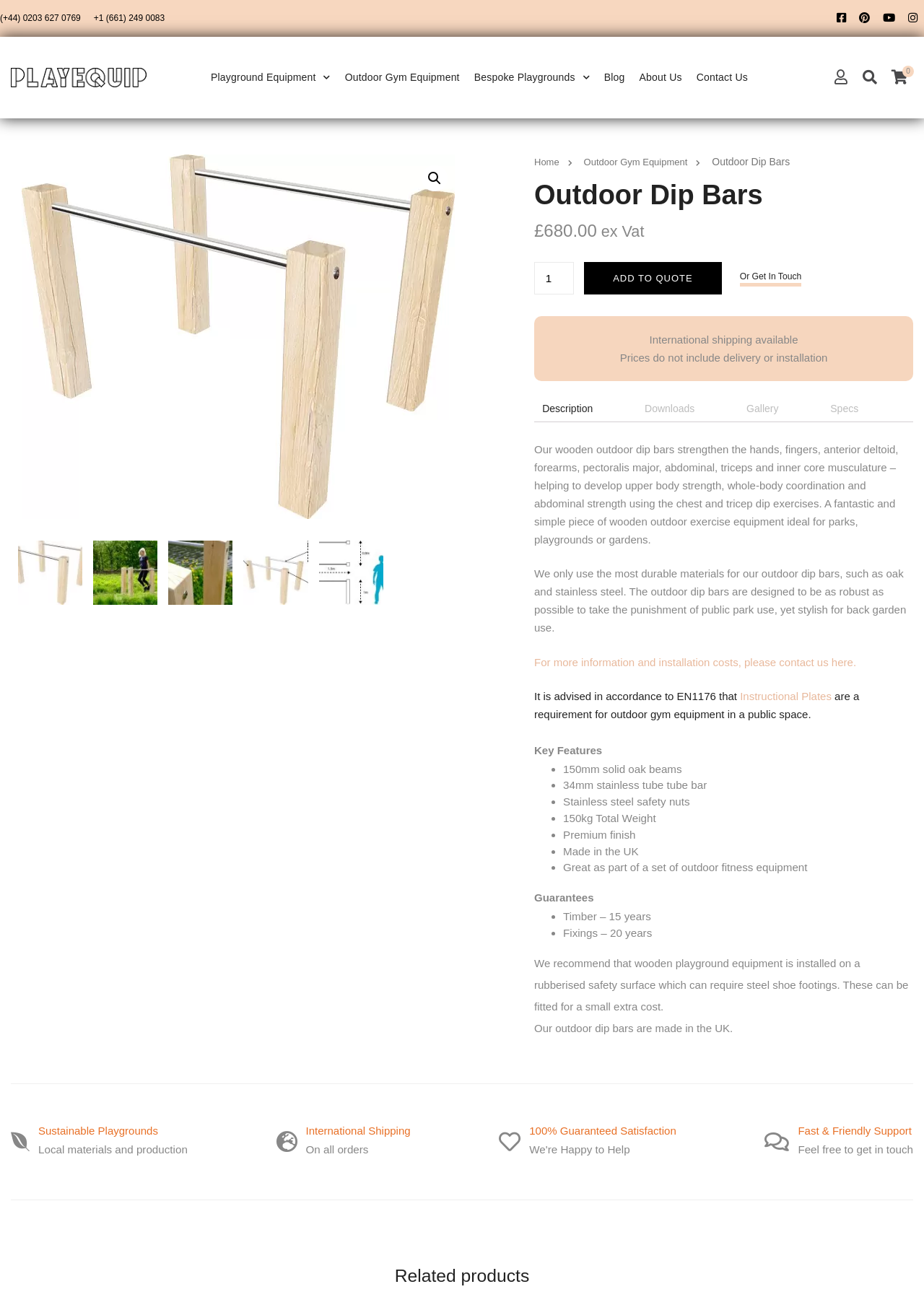From the webpage screenshot, predict the bounding box coordinates (top-left x, top-left y, bottom-right x, bottom-right y) for the UI element described here: Instructional Plates

[0.801, 0.532, 0.9, 0.541]